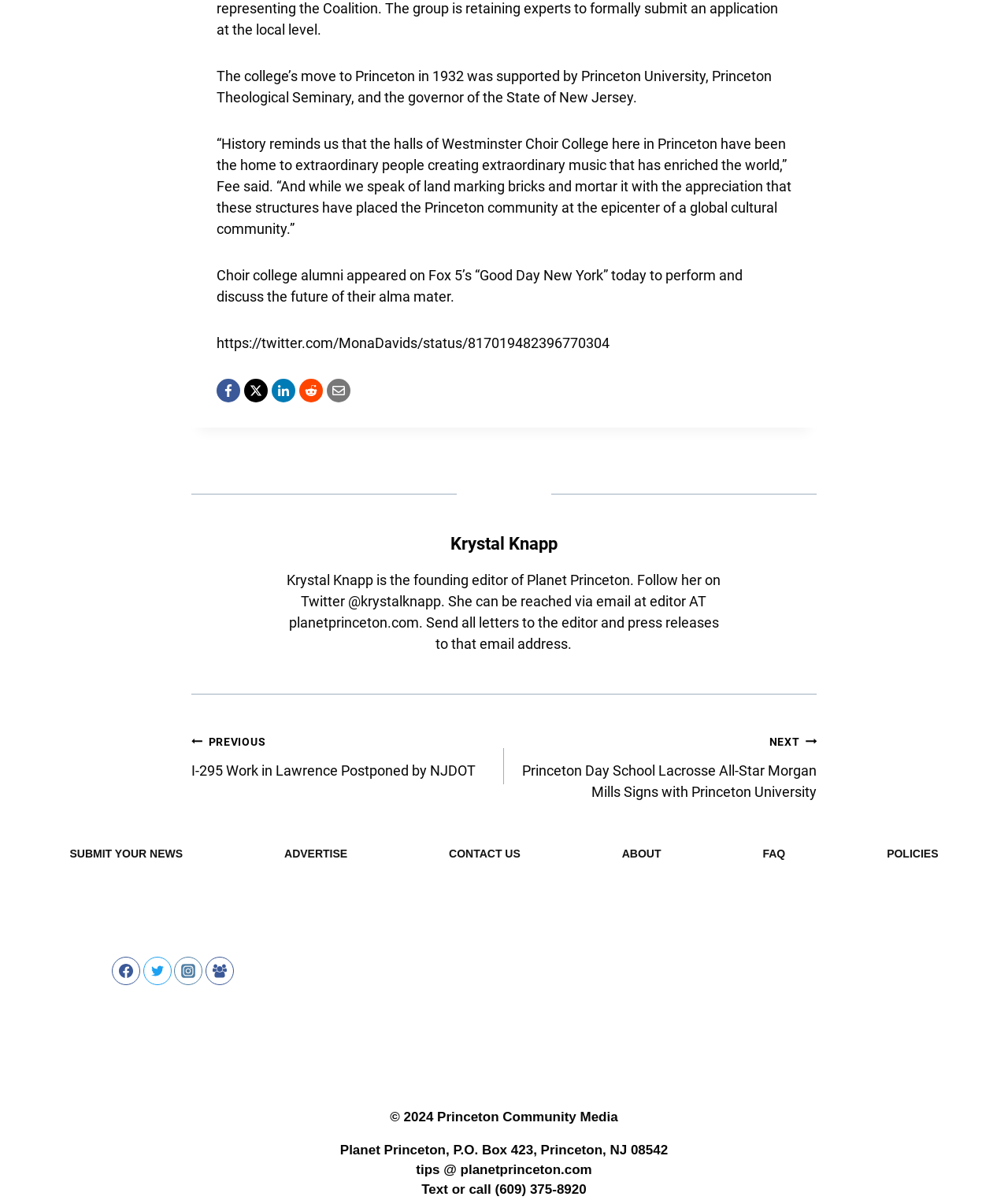Kindly determine the bounding box coordinates of the area that needs to be clicked to fulfill this instruction: "Submit your news".

[0.064, 0.698, 0.187, 0.721]